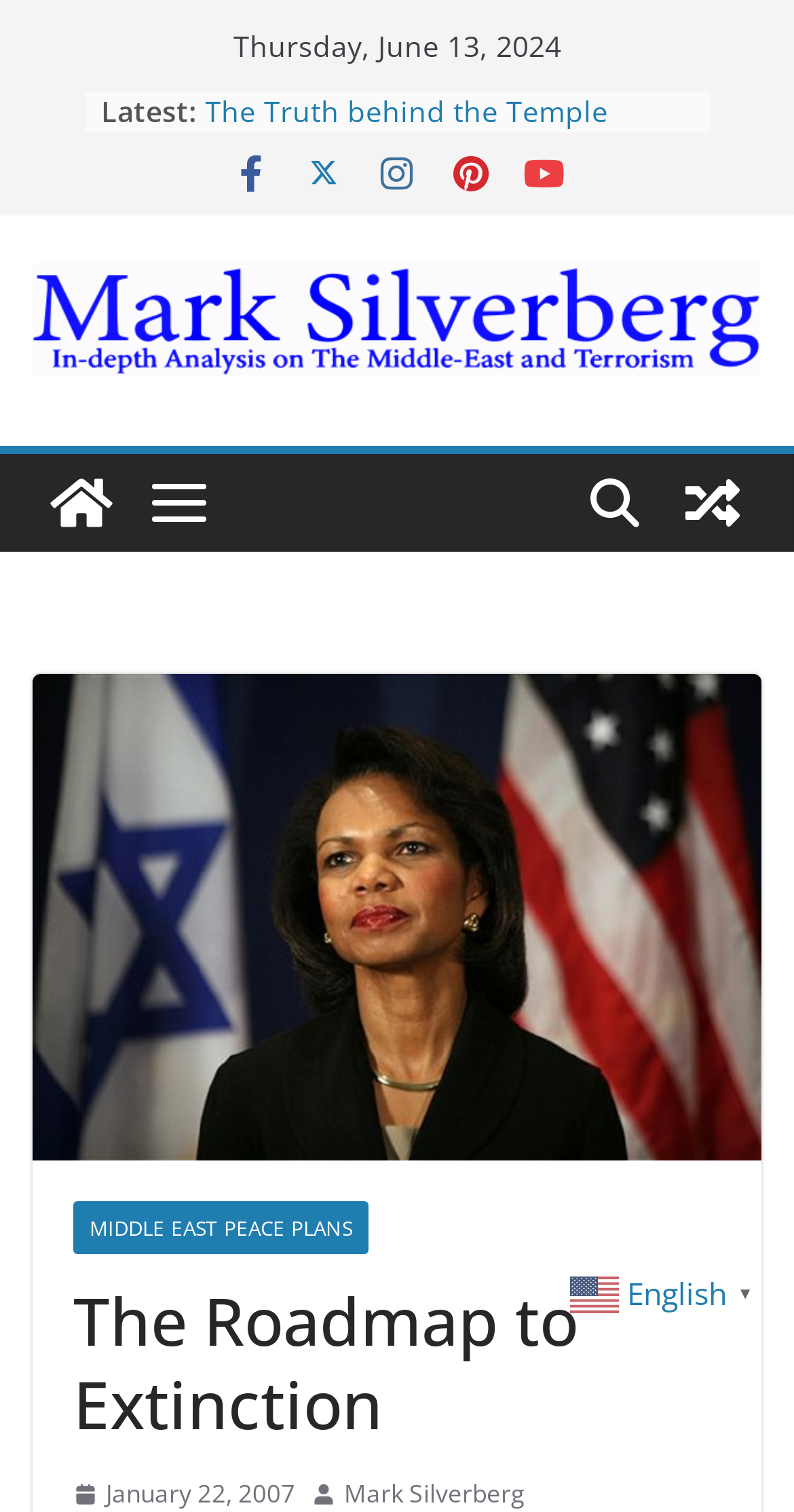Please identify the bounding box coordinates of the area I need to click to accomplish the following instruction: "Change language to English".

[0.718, 0.839, 0.962, 0.868]